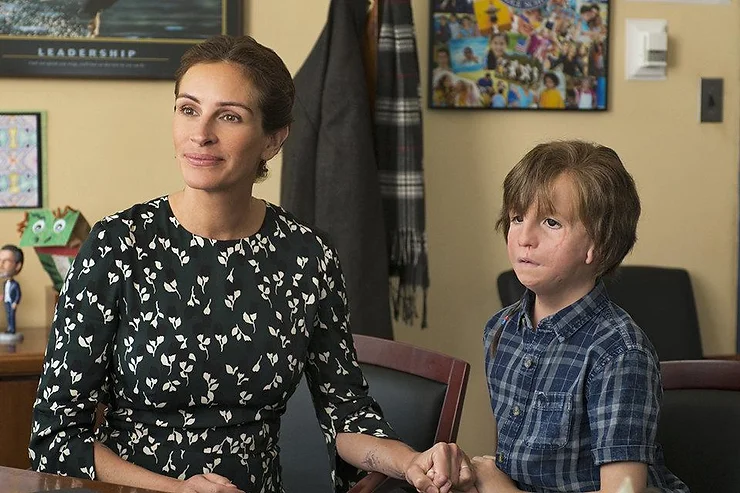Offer a detailed explanation of the image and its components.

In this heartfelt scene from the film "Wonder," we see Isabel Pullman, portrayed by Julia Roberts, sitting beside her son, Auggie, played by Jacob Tremblay. The setting appears to be a warm, inviting office filled with personal touches, such as family photos and colorful artwork, indicating a nurturing environment. Isabel, dressed in a stylish black dress adorned with white floral patterns, exudes confidence and maternal warmth, while Auggie, wearing a classic blue plaid shirt, gazes thoughtfully, highlighting his unique features that reflect the challenges he's faced. The bond between mother and son is palpable, showcasing a pivotal moment of support as Auggie prepares to navigate the complexities of entering the fifth grade. The film portrays Auggie's journey, emphasizing themes of acceptance, resilience, and the power of love.